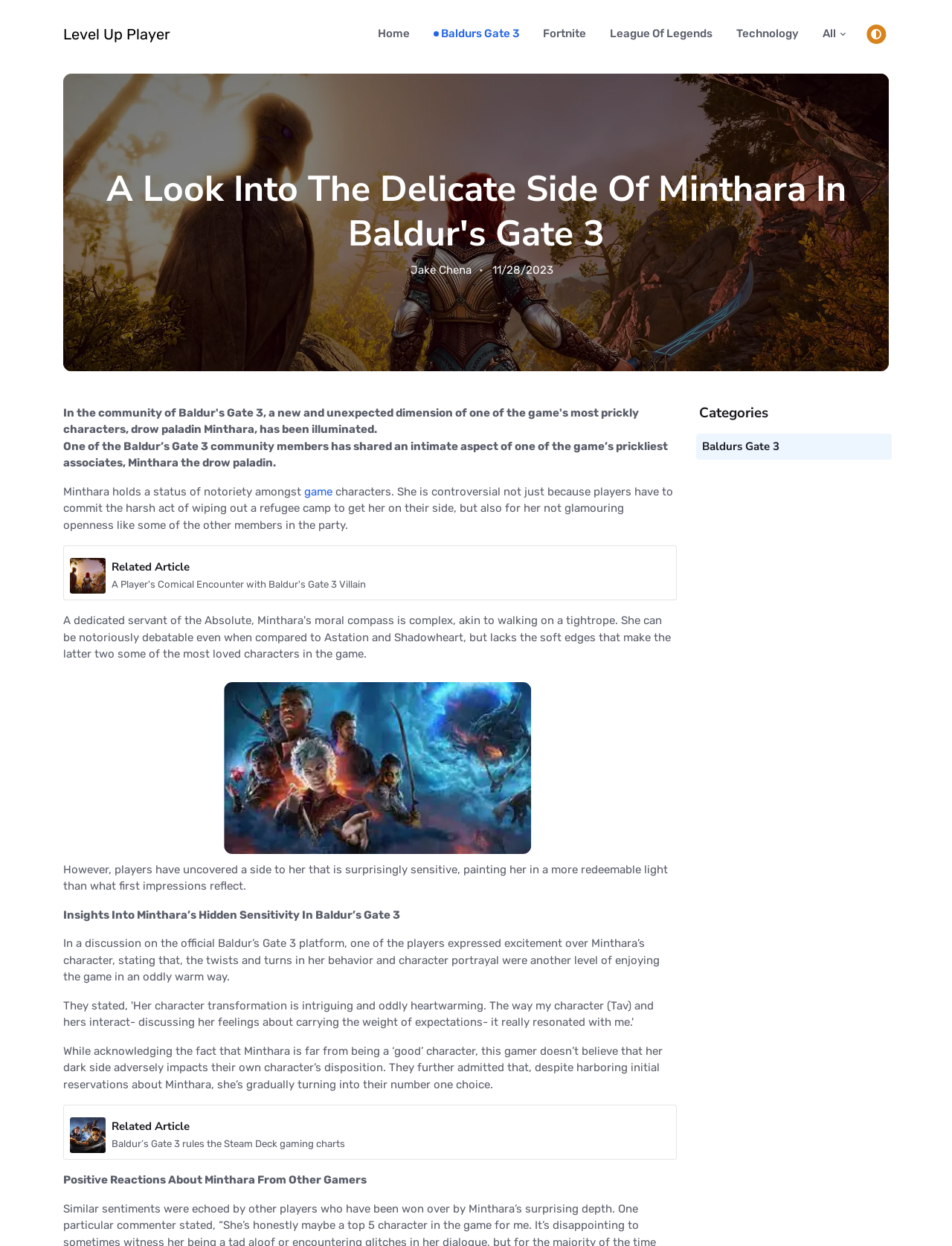Locate the bounding box coordinates of the item that should be clicked to fulfill the instruction: "Click on the 'Jake Chena' link".

[0.431, 0.211, 0.495, 0.222]